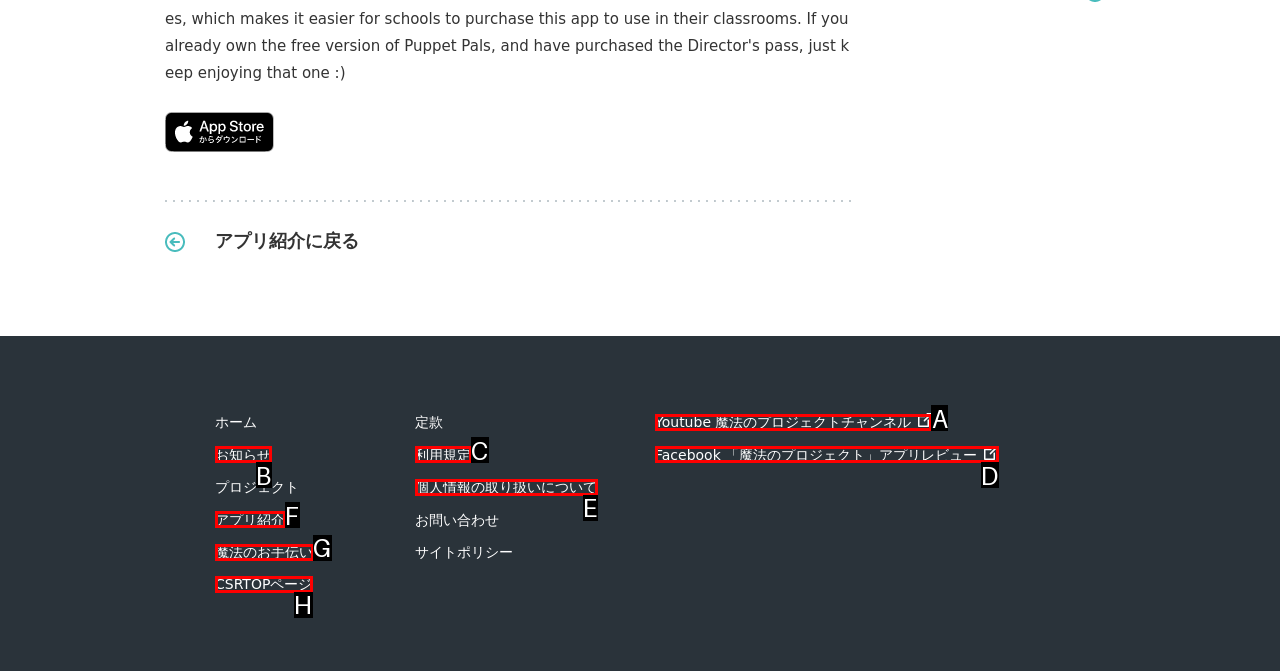Select the appropriate HTML element that needs to be clicked to finish the task: Watch Youtube magic project channel
Reply with the letter of the chosen option.

A